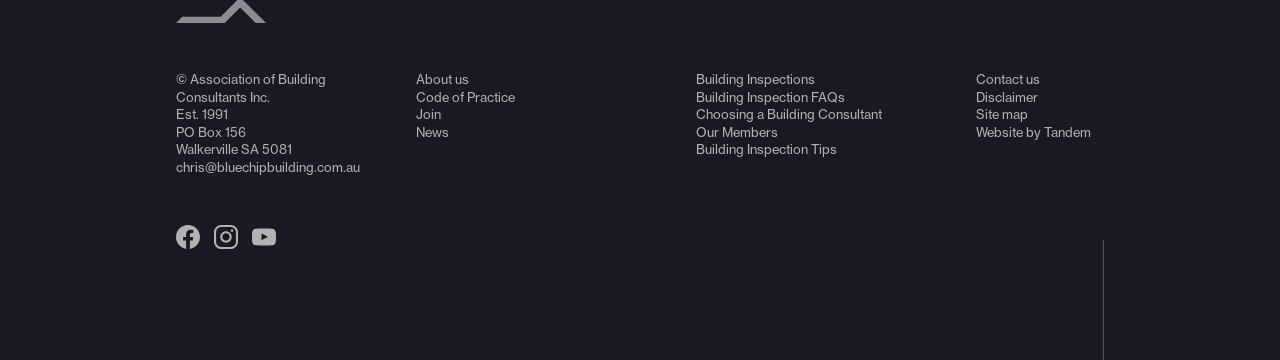Please find the bounding box for the following UI element description. Provide the coordinates in (top-left x, top-left y, bottom-right x, bottom-right y) format, with values between 0 and 1: chris@bluechipbuilding.com.au

[0.138, 0.442, 0.281, 0.486]